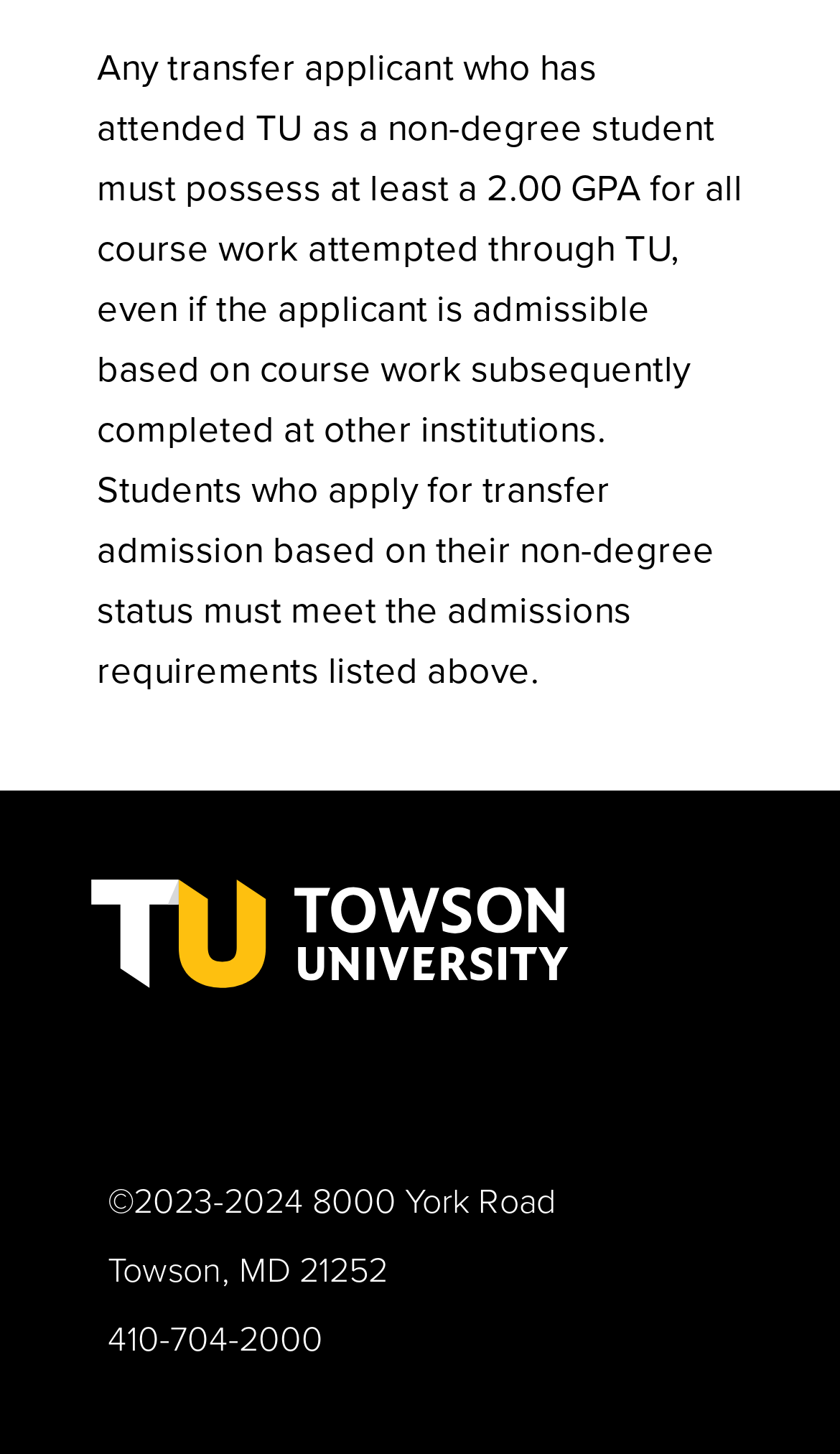Refer to the image and answer the question with as much detail as possible: What is the phone number of Towson University?

The phone number of Towson University can be found at the bottom of the webpage, where it is written '410-704-2000'. This is the phone number of the university.